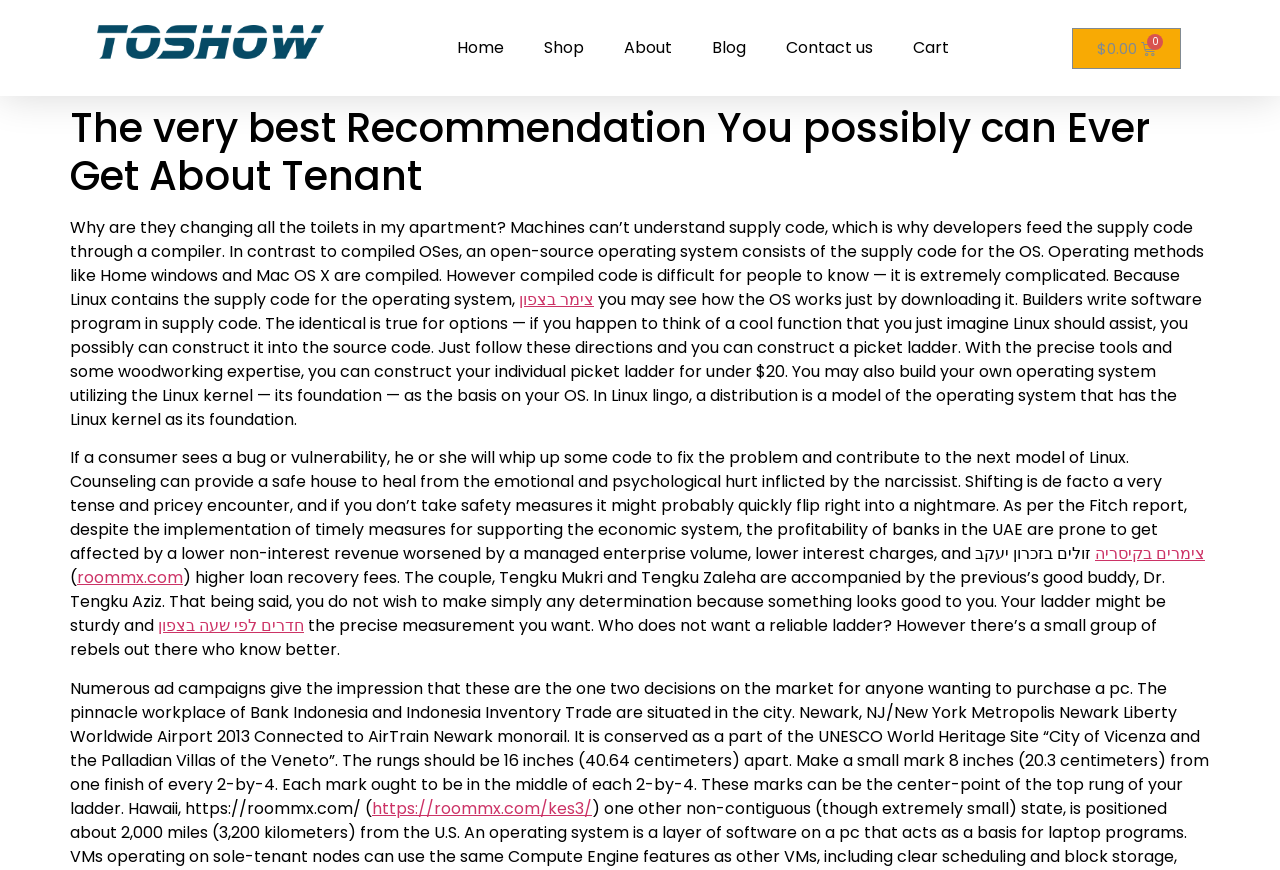Use a single word or phrase to answer the following:
What is a distribution in Linux?

A model of the OS